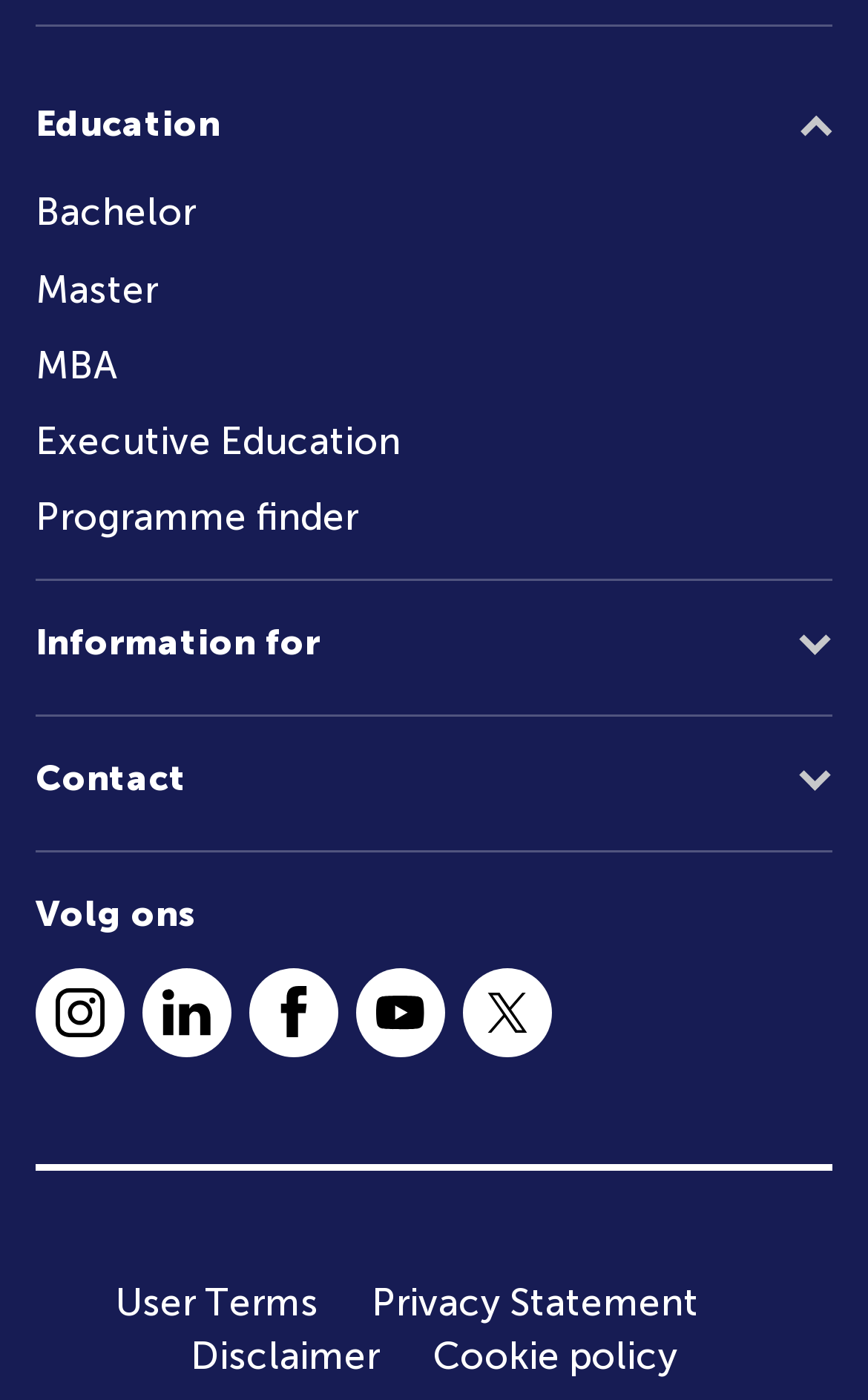How many links are present at the bottom of the page?
Answer with a single word or short phrase according to what you see in the image.

4